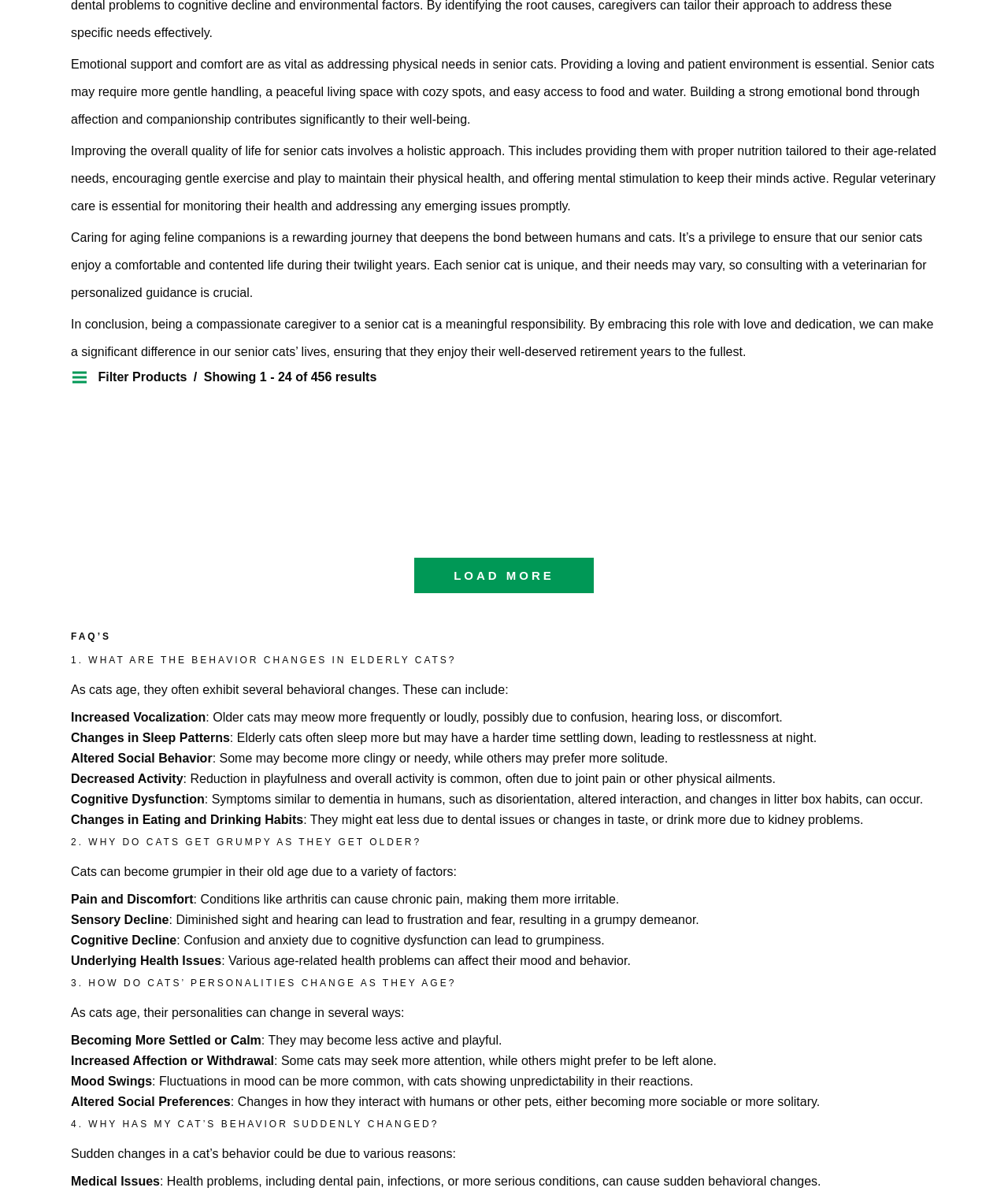Please find the bounding box coordinates in the format (top-left x, top-left y, bottom-right x, bottom-right y) for the given element description. Ensure the coordinates are floating point numbers between 0 and 1. Description: Kerbl Cat Tree Square

[0.729, 0.555, 0.93, 0.583]